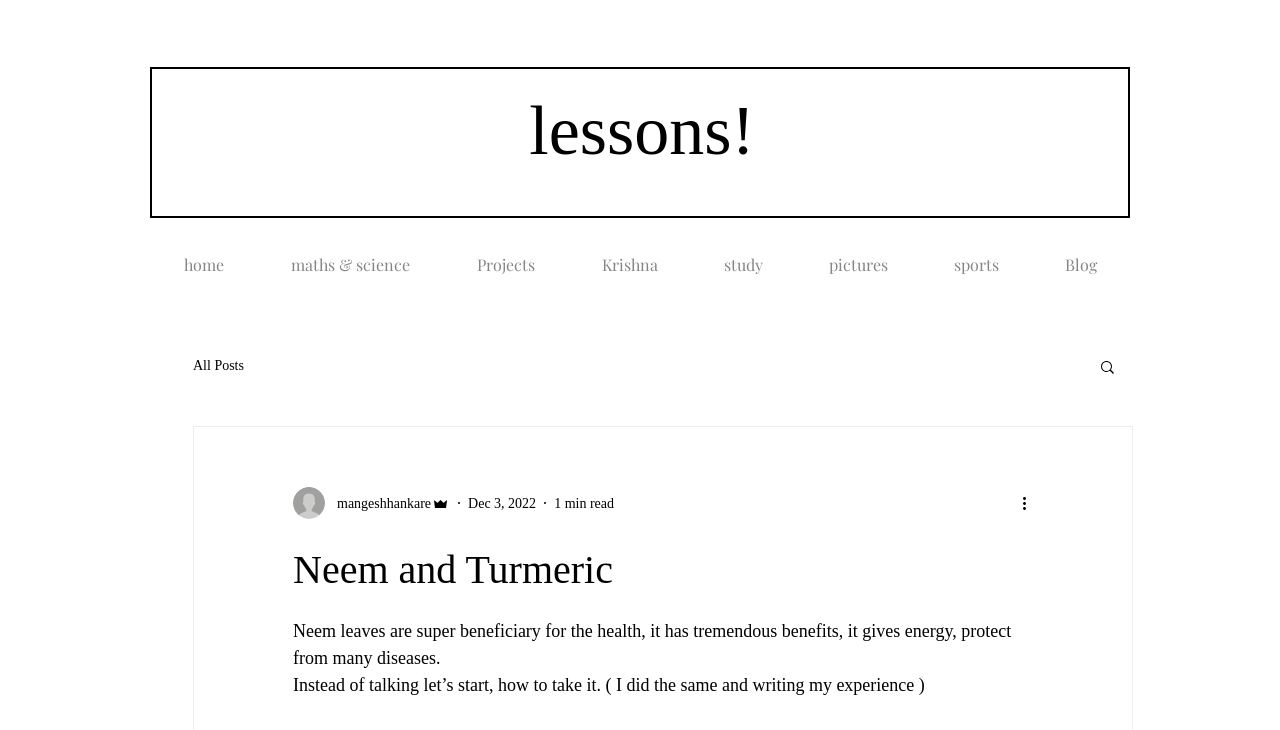Please specify the bounding box coordinates of the region to click in order to perform the following instruction: "view more actions".

[0.796, 0.673, 0.815, 0.705]